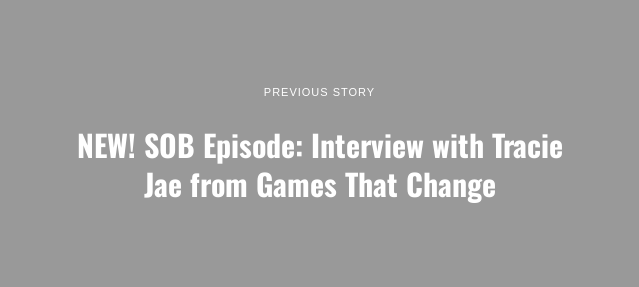Construct a detailed narrative about the image.

The image features a stylish text graphic announcing a new episode titled "Interview with Tracie Jae from Games That Change," prominently displayed on a muted gray background. The bold, white font emphasizes the significance of the episode, attracting attention with terms like "NEW!" and "SOB Episode." Above this announcement, a smaller text indicates a navigation prompt that reads "PREVIOUS STORY," suggesting that this content is part of a series of informative pieces. The overall layout highlights the episode's focus on innovative gaming and its impact, inviting viewers to engage with the content.